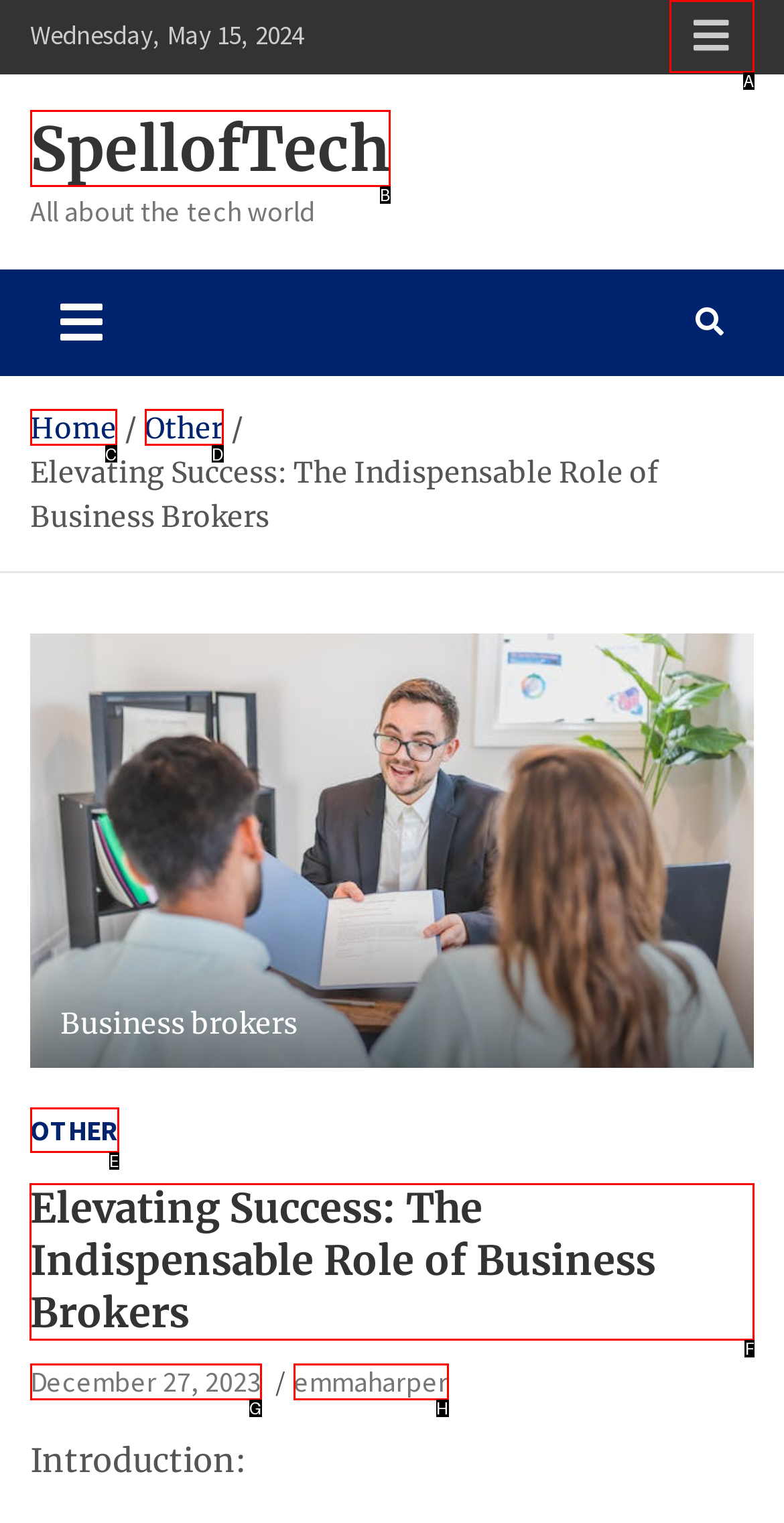Select the letter of the element you need to click to complete this task: Read the article about elevating success
Answer using the letter from the specified choices.

F